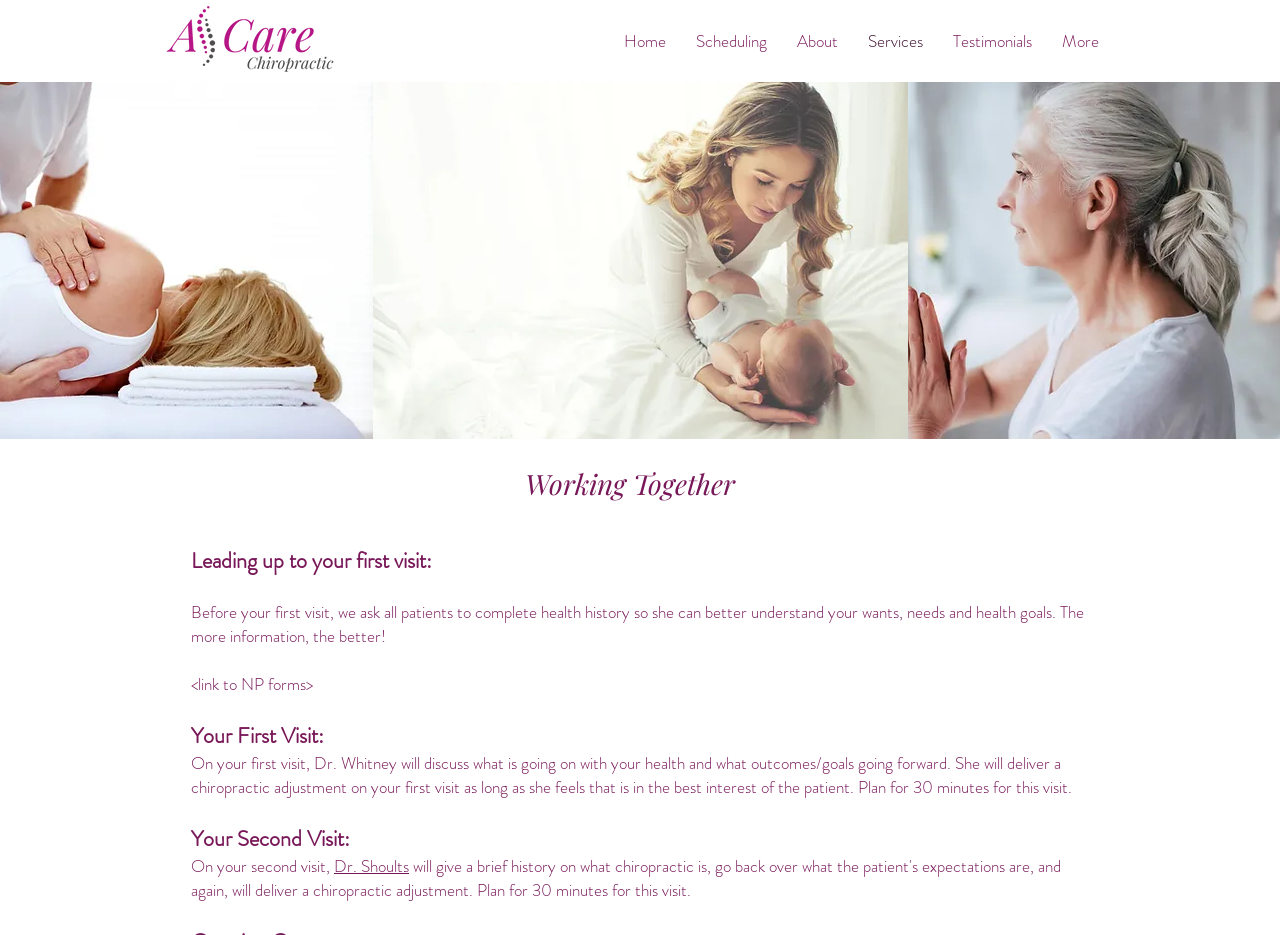Give a succinct answer to this question in a single word or phrase: 
What is the name of the chiropractor?

Dr. Whitney